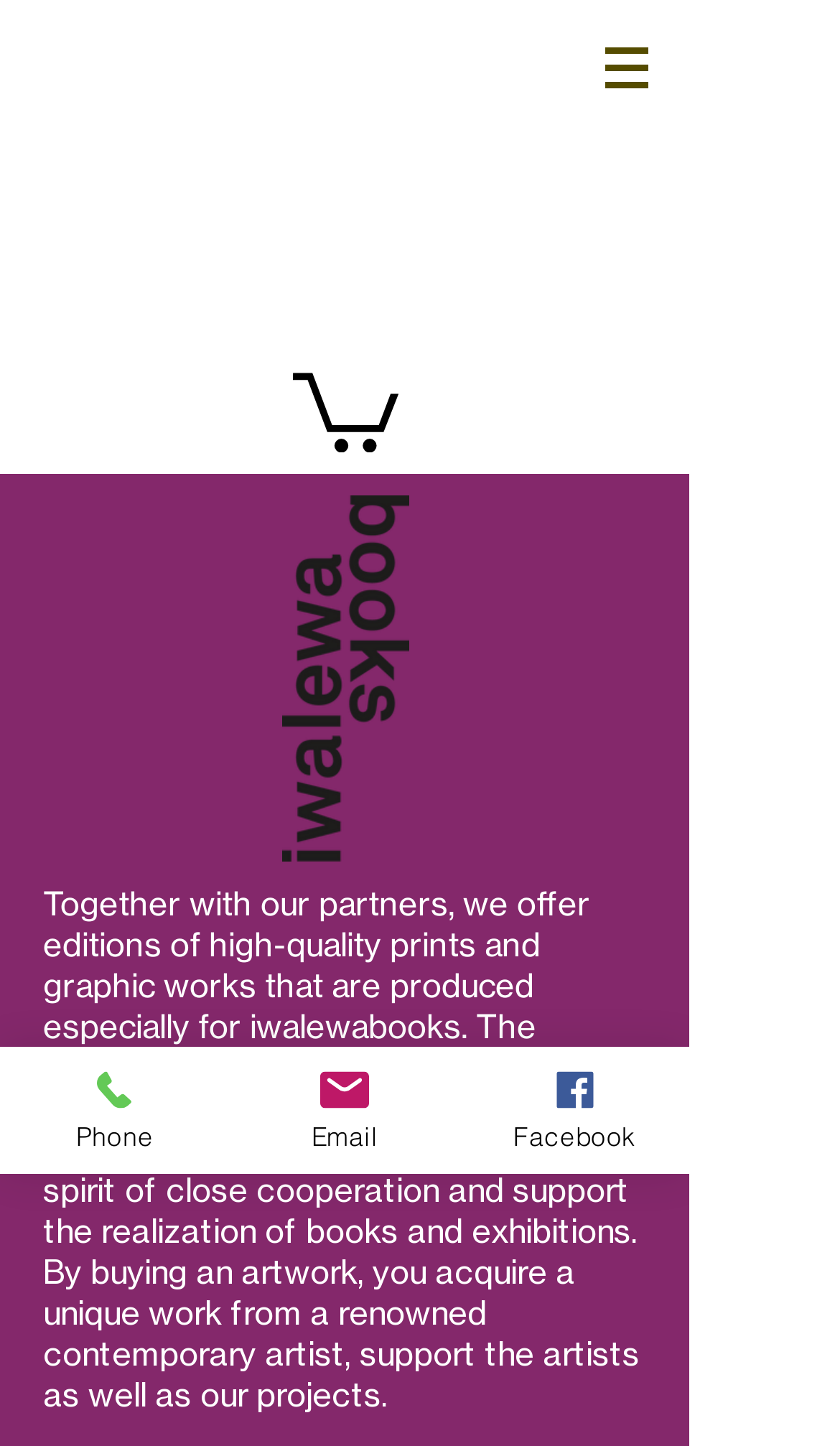What is the purpose of buying an artwork?
Answer the question based on the image using a single word or a brief phrase.

Support book projects